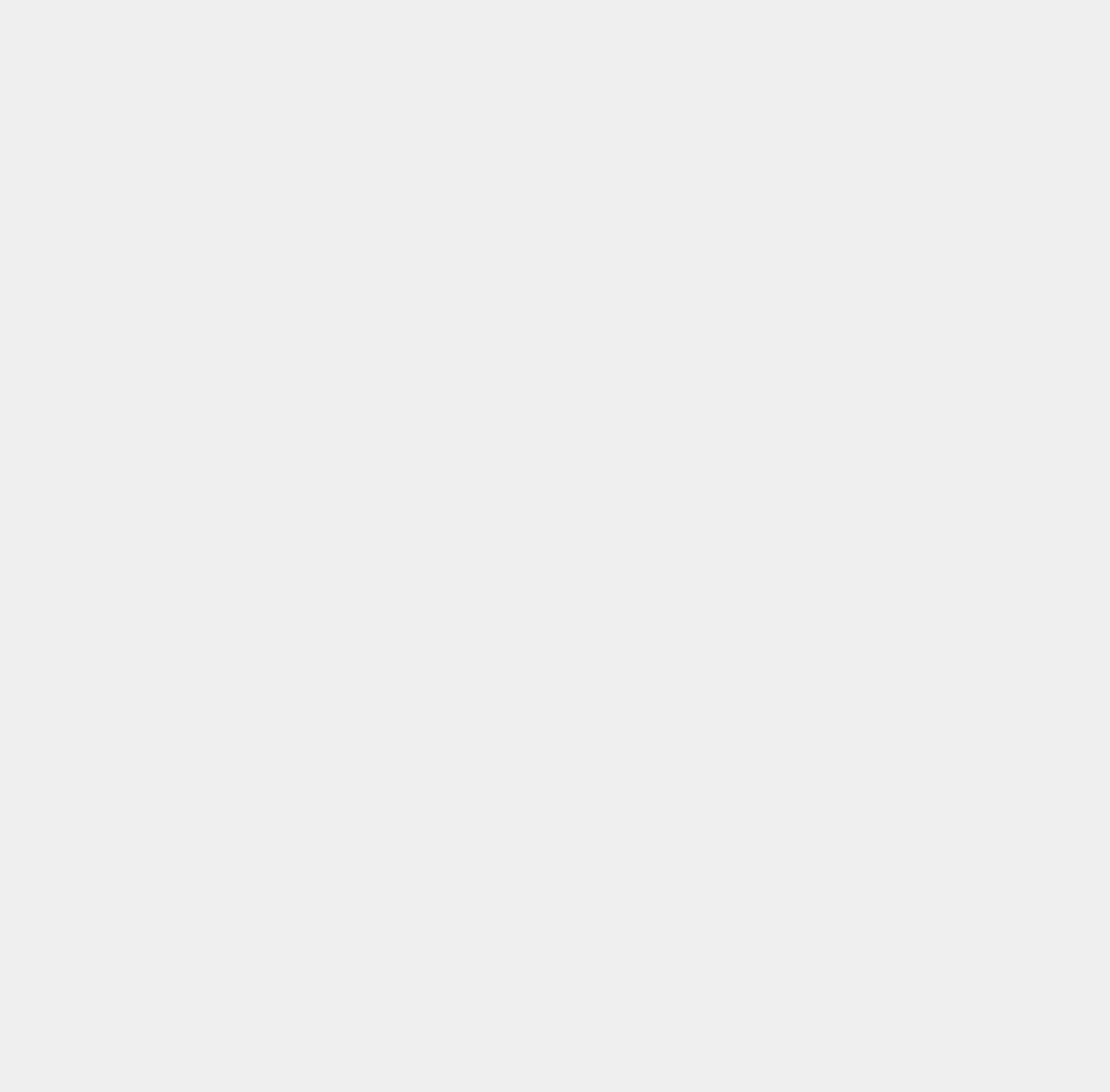Please provide the bounding box coordinates for the UI element as described: "Claim". The coordinates must be four floats between 0 and 1, represented as [left, top, right, bottom].

[0.531, 0.834, 0.562, 0.848]